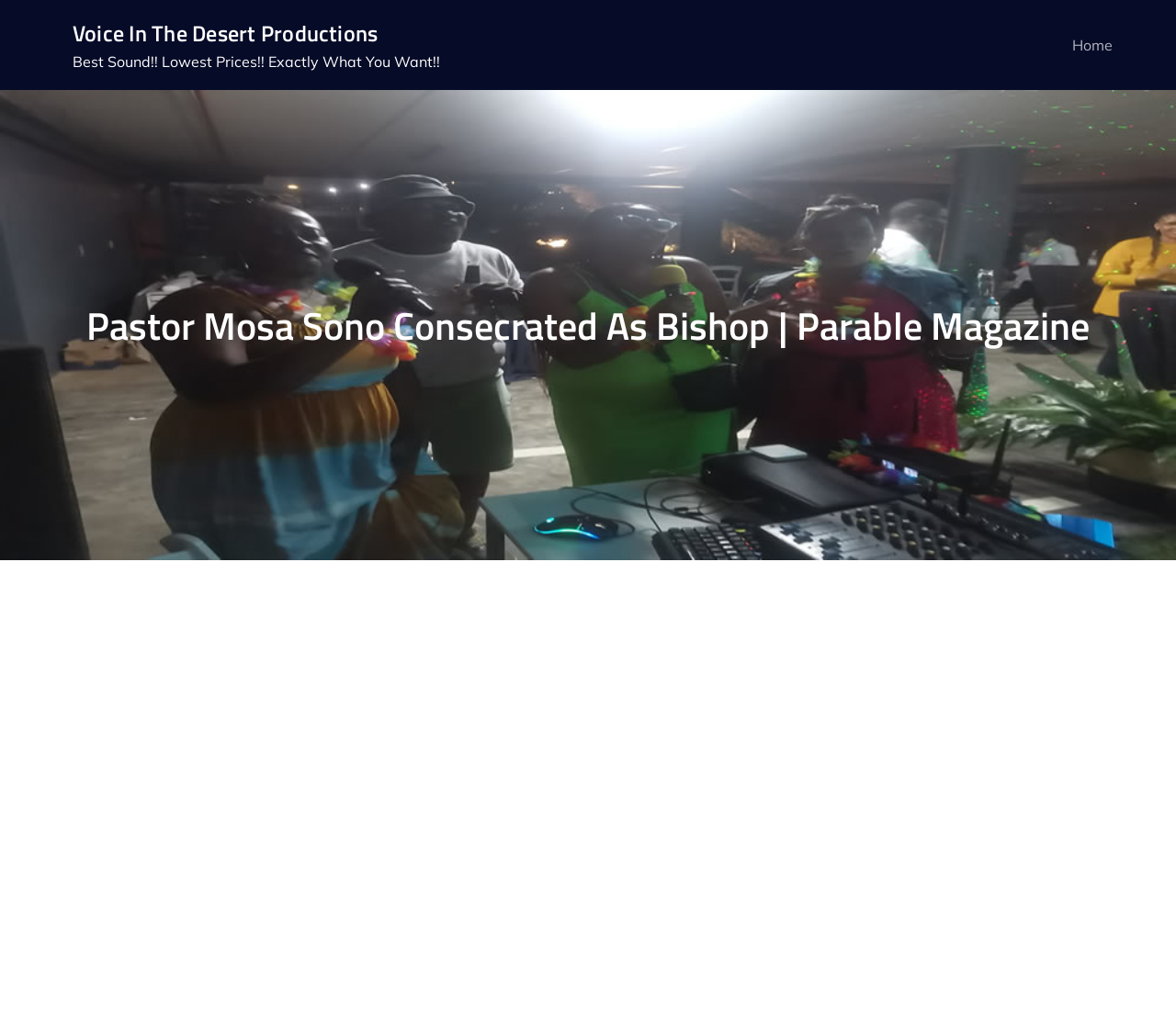What is the name of the organization where Pastor Ray is the President?
From the image, provide a succinct answer in one word or a short phrase.

International Federation of Christian Churches